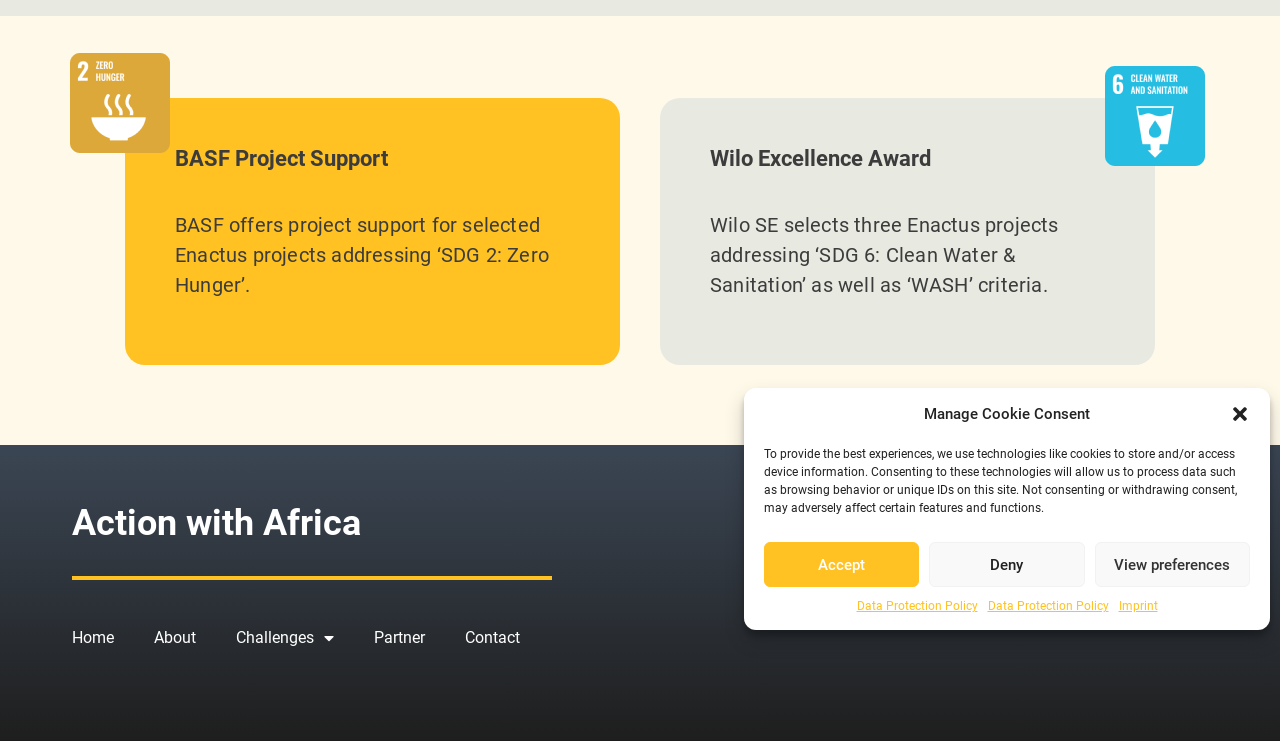Bounding box coordinates should be provided in the format (top-left x, top-left y, bottom-right x, bottom-right y) with all values between 0 and 1. Identify the bounding box for this UI element: Contact

None